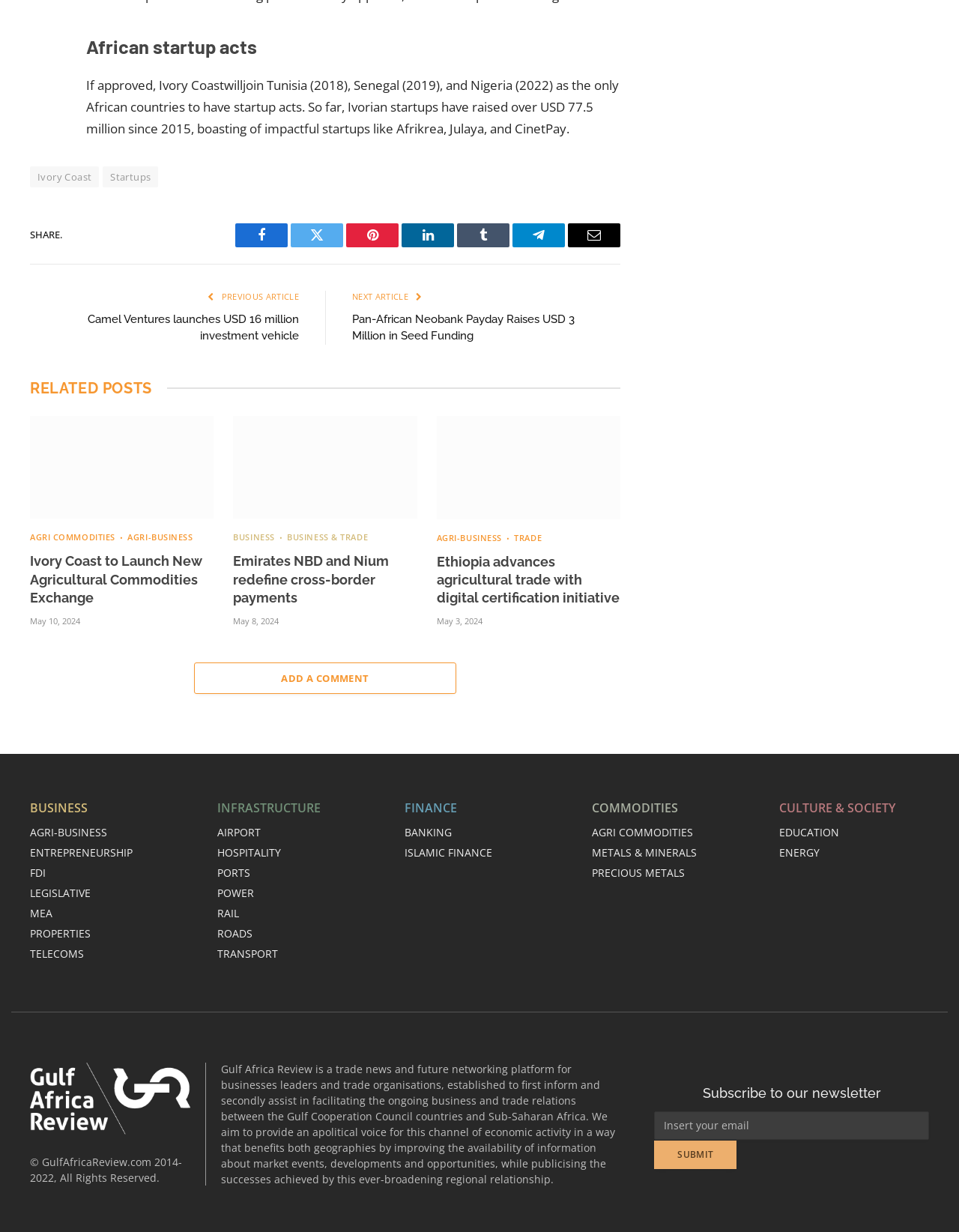Locate the bounding box coordinates of the clickable region to complete the following instruction: "Read the previous article."

[0.091, 0.253, 0.312, 0.278]